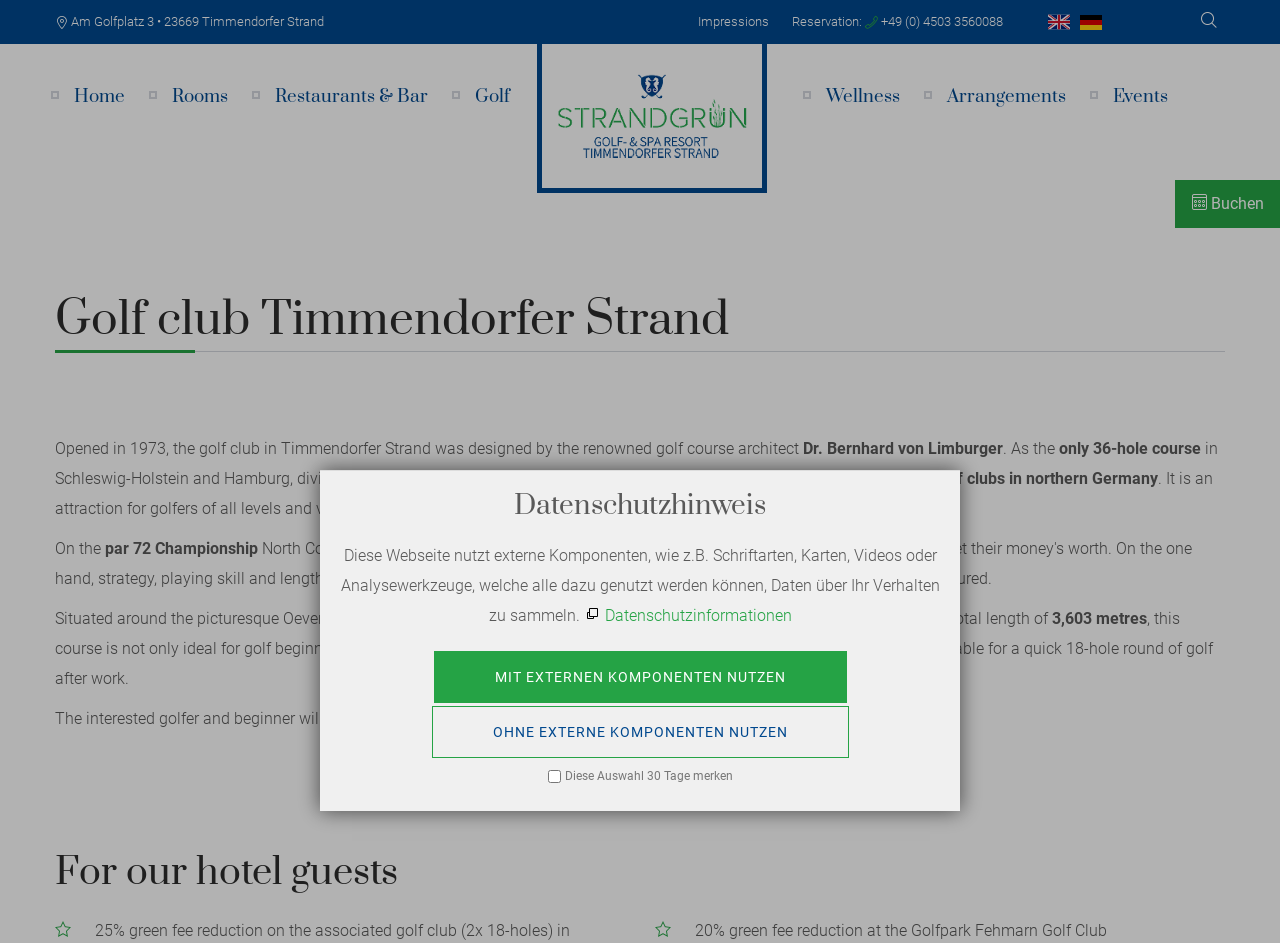From the image, can you give a detailed response to the question below:
What is the address of Hotel Strandgrün?

I found the address by looking at the static text element that contains the address information, which is 'Am Golfplatz 3 • 23669 Timmendorfer Strand'.